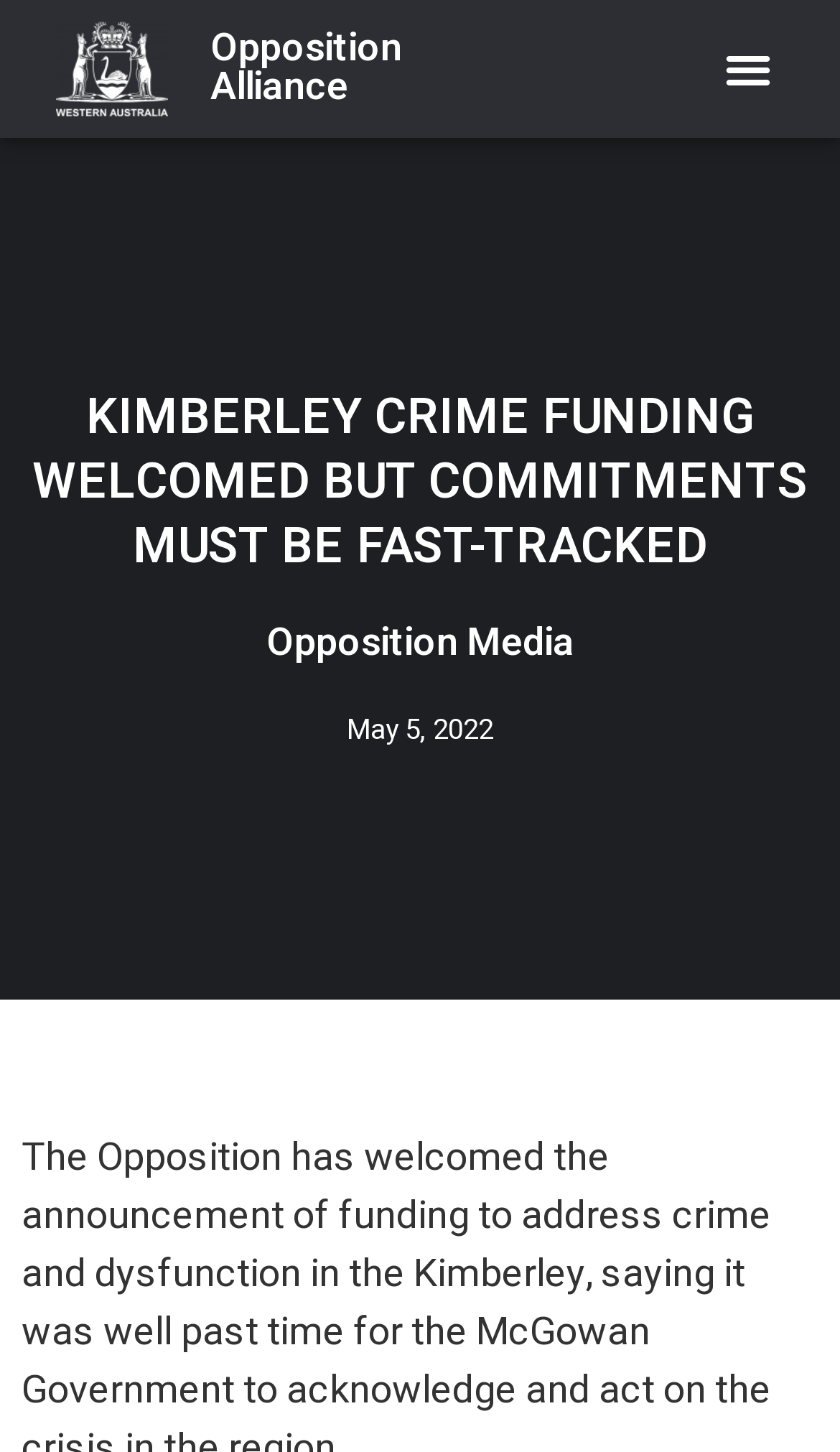Identify and provide the main heading of the webpage.

KIMBERLEY CRIME FUNDING WELCOMED BUT COMMITMENTS MUST BE FAST-TRACKED